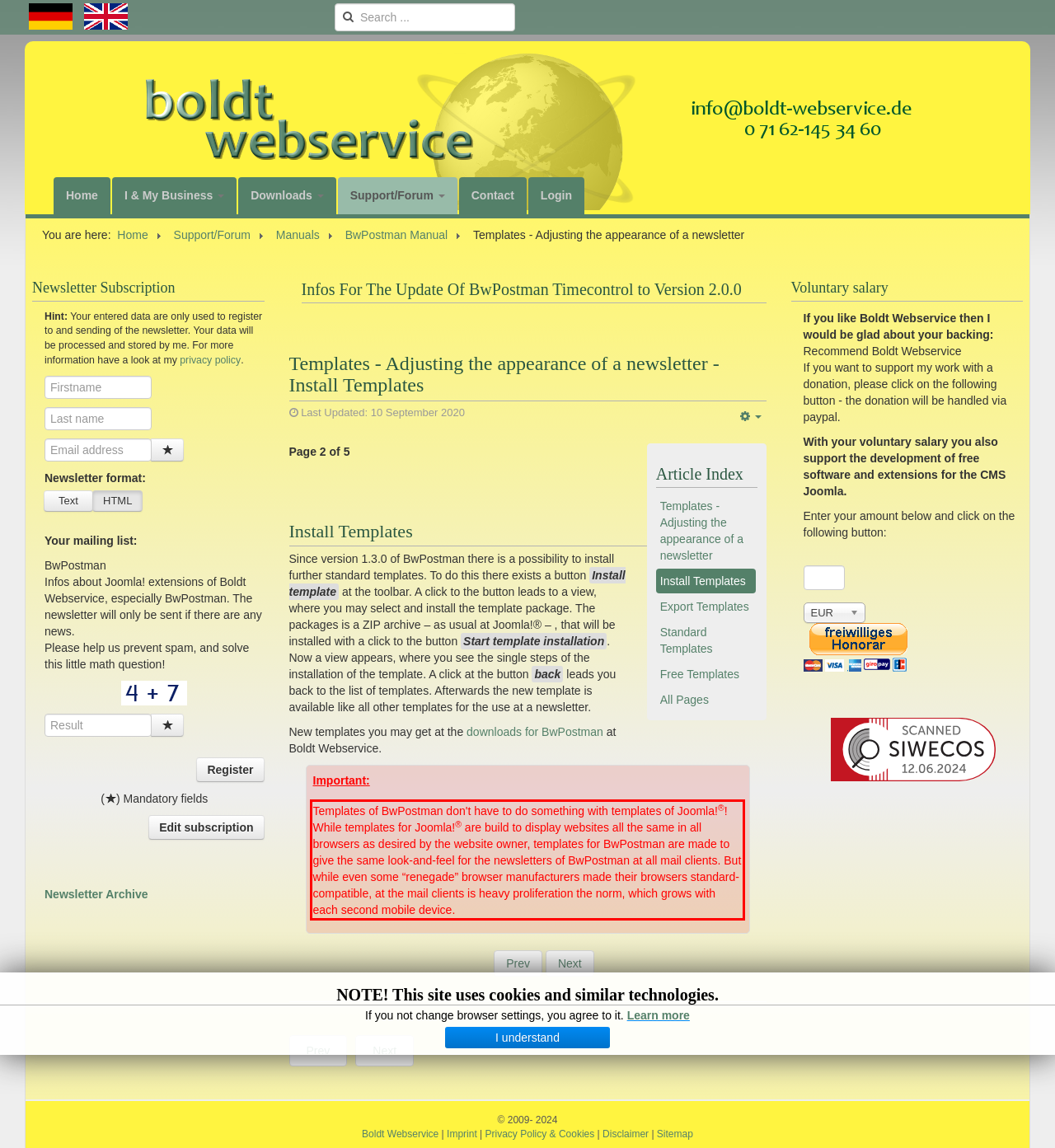Identify the text inside the red bounding box in the provided webpage screenshot and transcribe it.

Templates of BwPostman don't have to do something with templates of Joomla!®! While templates for Joomla!® are build to display websites all the same in all browsers as desired by the website owner, templates for BwPostman are made to give the same look-and-feel for the newsletters of BwPostman at all mail clients. But while even some “renegade” browser manufacturers made their browsers standard-compatible, at the mail clients is heavy proliferation the norm, which grows with each second mobile device.